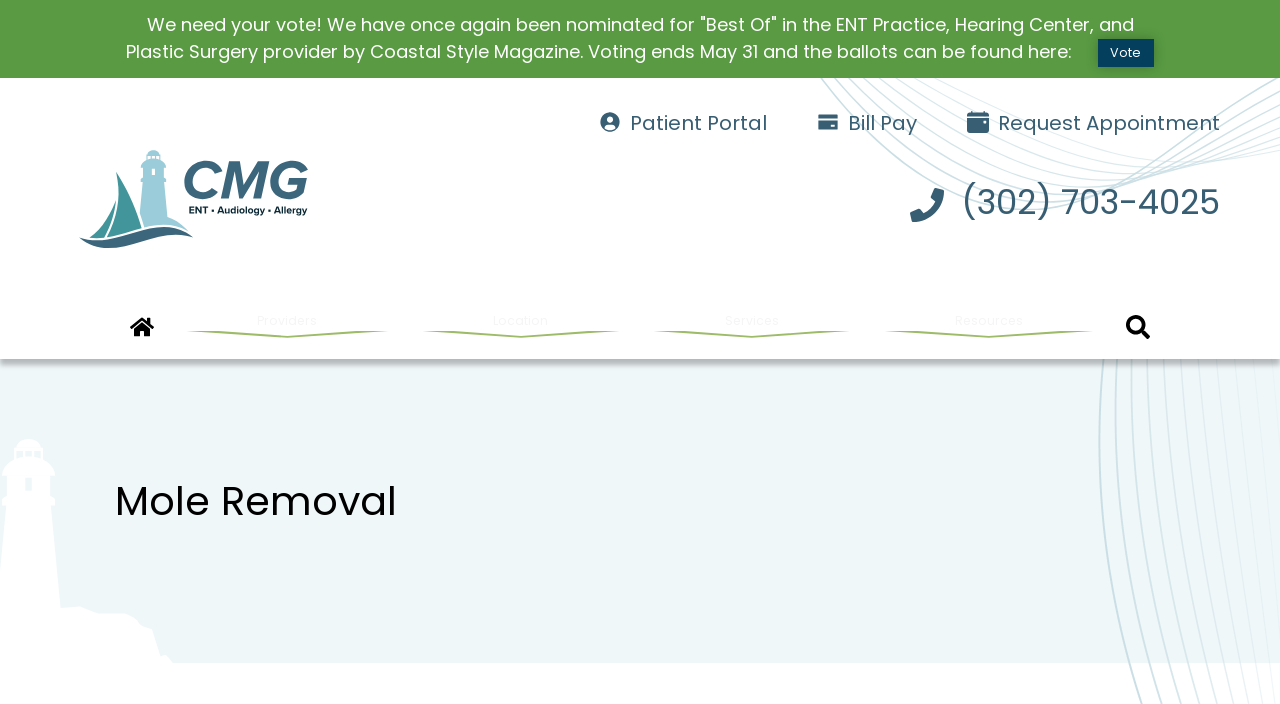Answer the question in one word or a short phrase:
Can users vote for Cape Medical Group in a 'Best Of' contest?

Yes